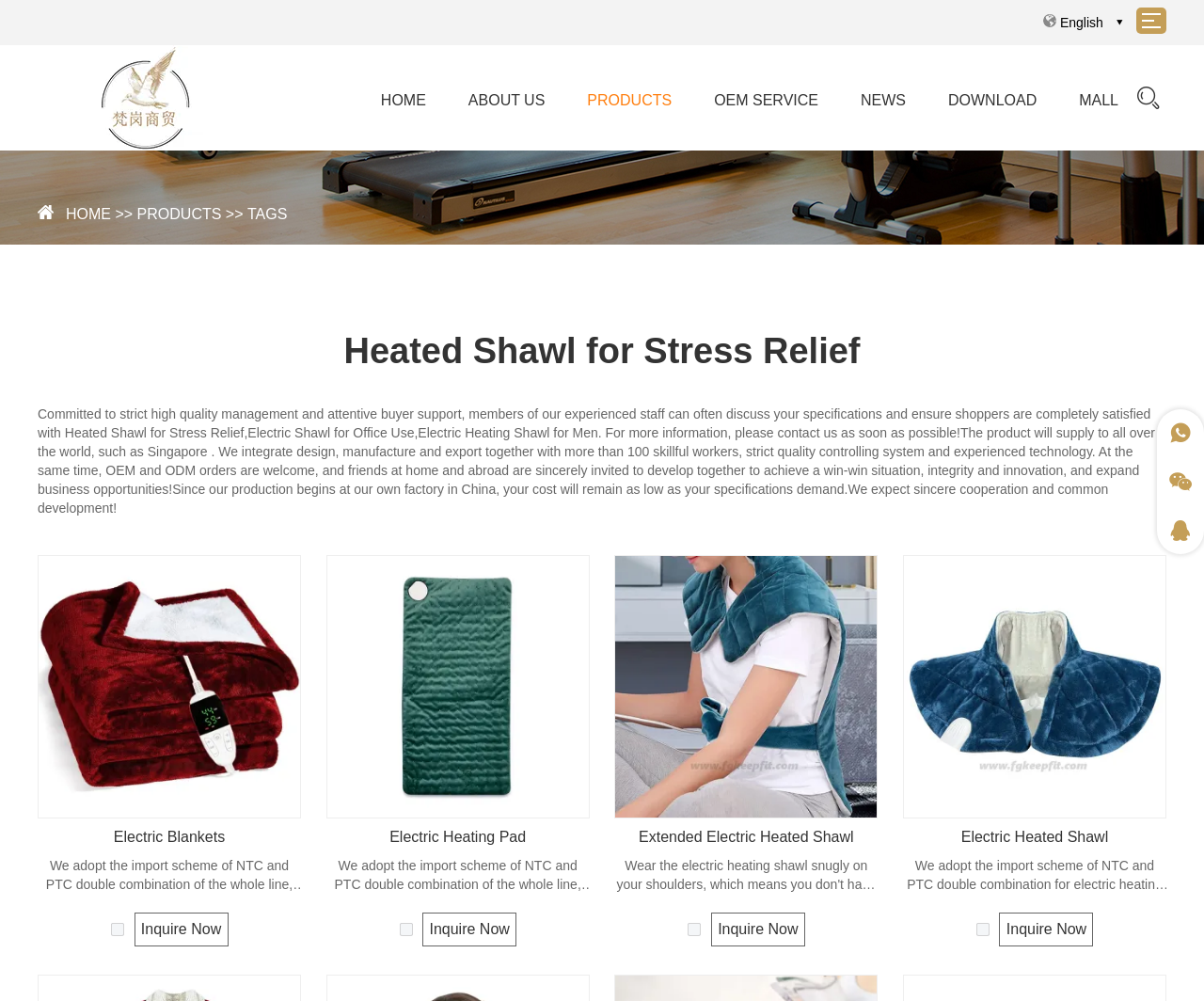What is the product shown in the first image?
Please answer the question with as much detail as possible using the screenshot.

I found the product name by looking at the image with the text 'Electric Blankets' which is located below the company introduction.